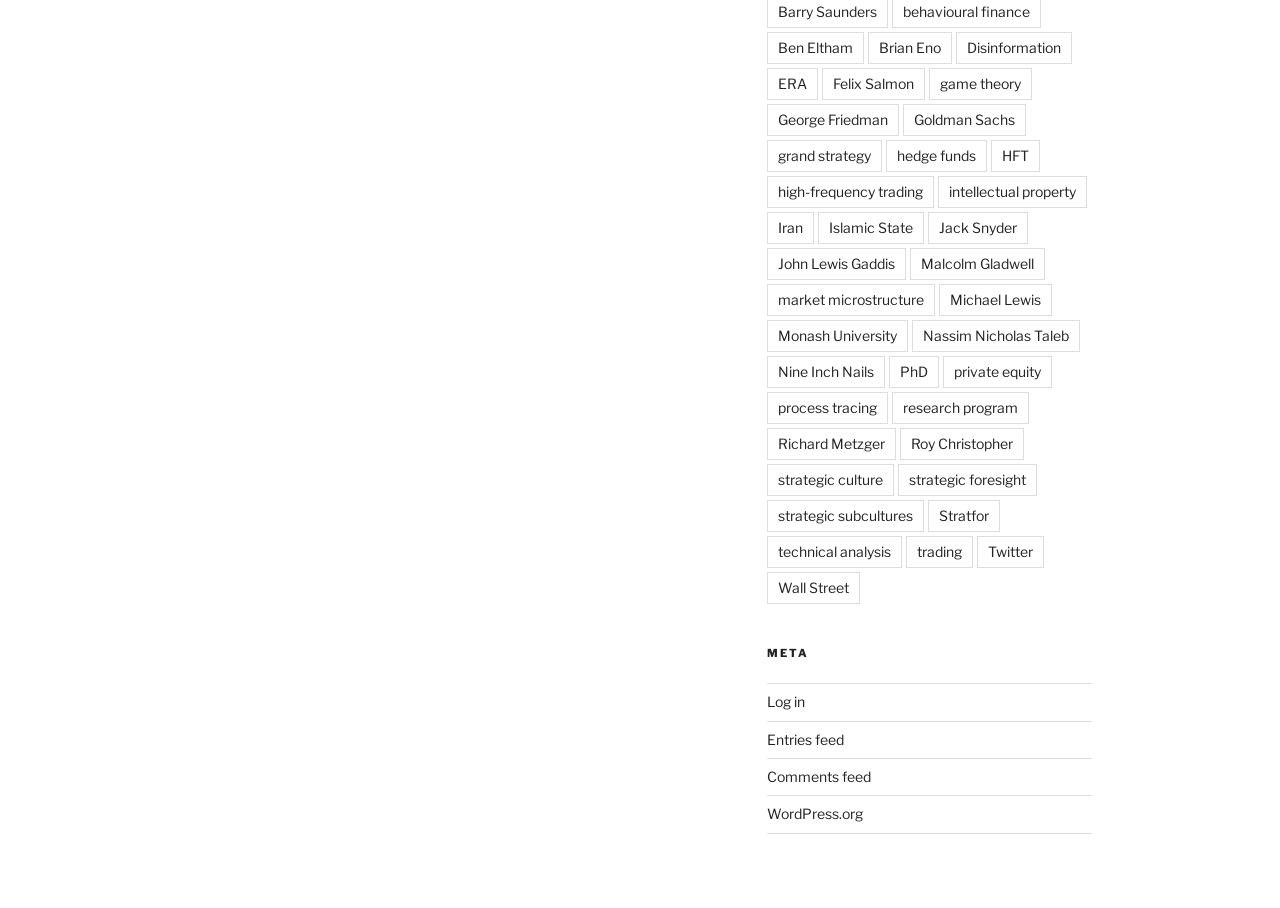Find the UI element described as: "WordPress.org" and predict its bounding box coordinates. Ensure the coordinates are four float numbers between 0 and 1, [left, top, right, bottom].

[0.599, 0.887, 0.674, 0.906]